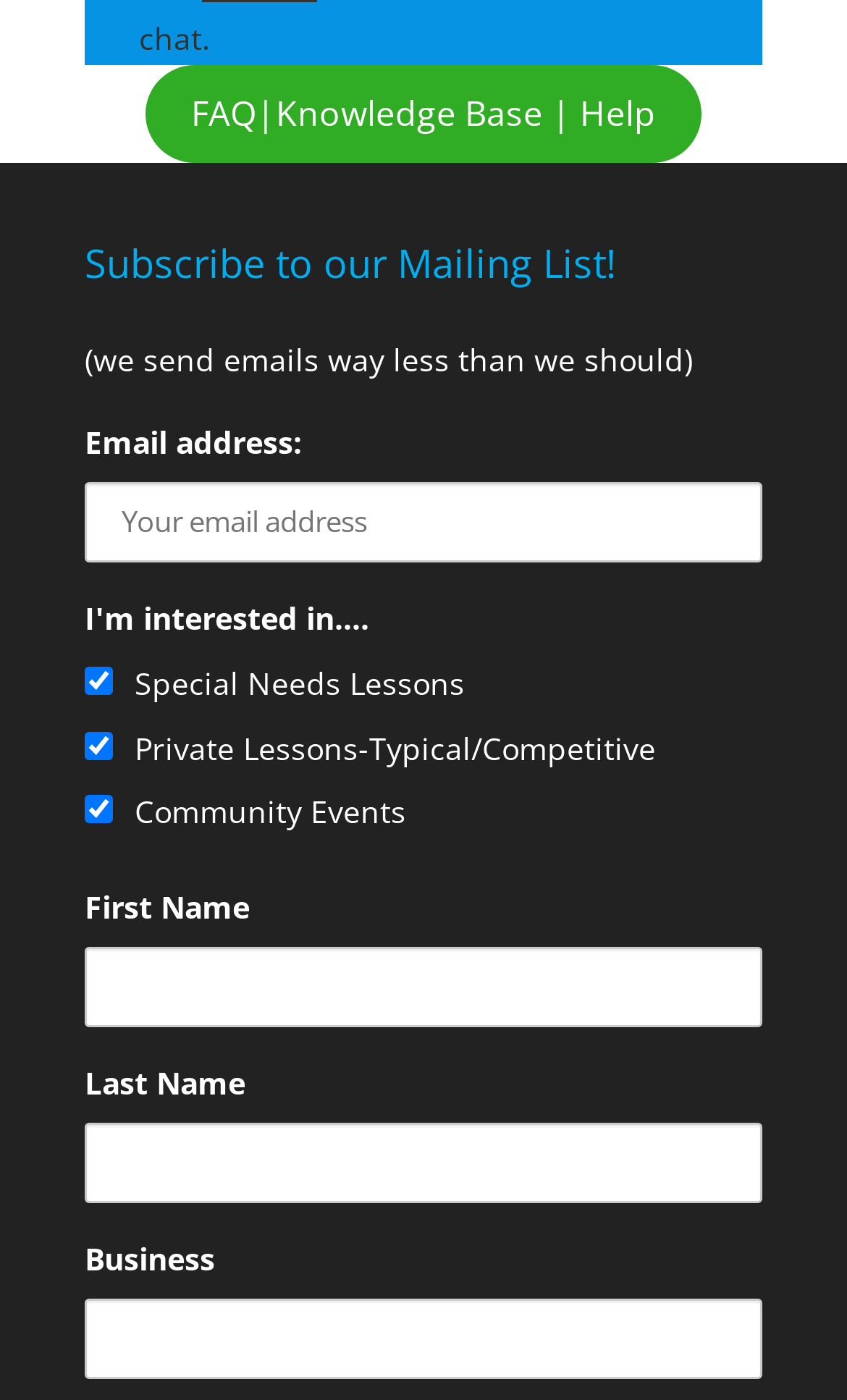Bounding box coordinates must be specified in the format (top-left x, top-left y, bottom-right x, bottom-right y). All values should be floating point numbers between 0 and 1. What are the bounding box coordinates of the UI element described as: Computer Science & Database Development

None